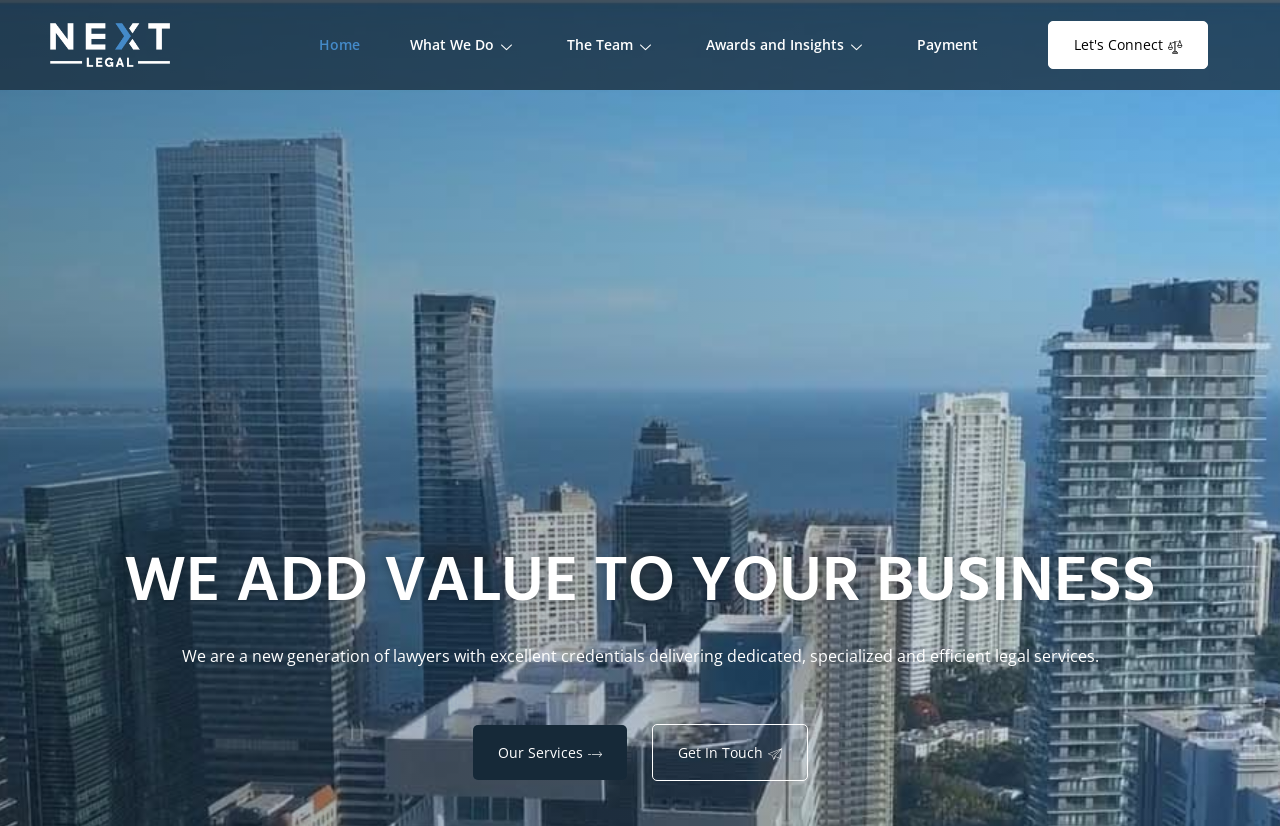Reply to the question below using a single word or brief phrase:
What is the main theme of the webpage?

Legal services